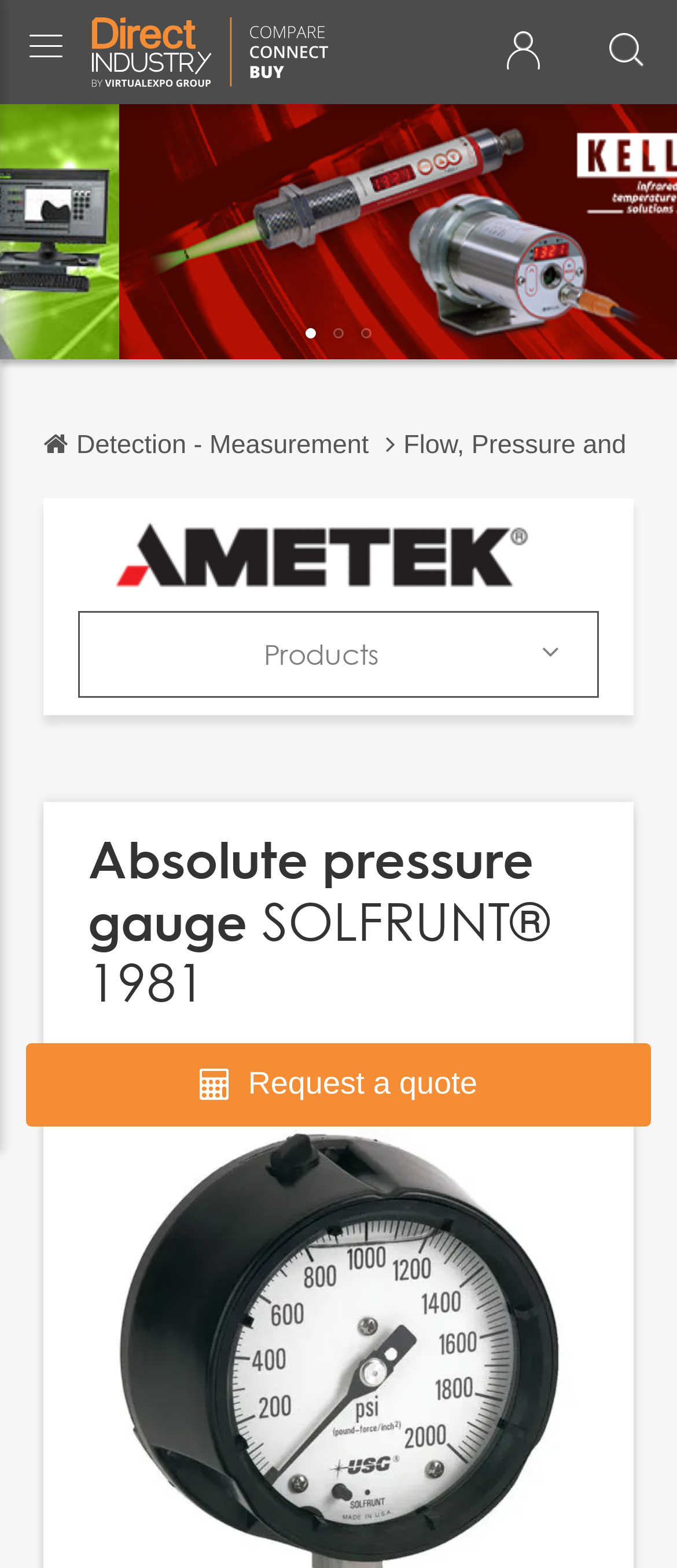Please specify the bounding box coordinates in the format (top-left x, top-left y, bottom-right x, bottom-right y), with values ranging from 0 to 1. Identify the bounding box for the UI component described as follows: Request a quote

[0.038, 0.665, 0.962, 0.718]